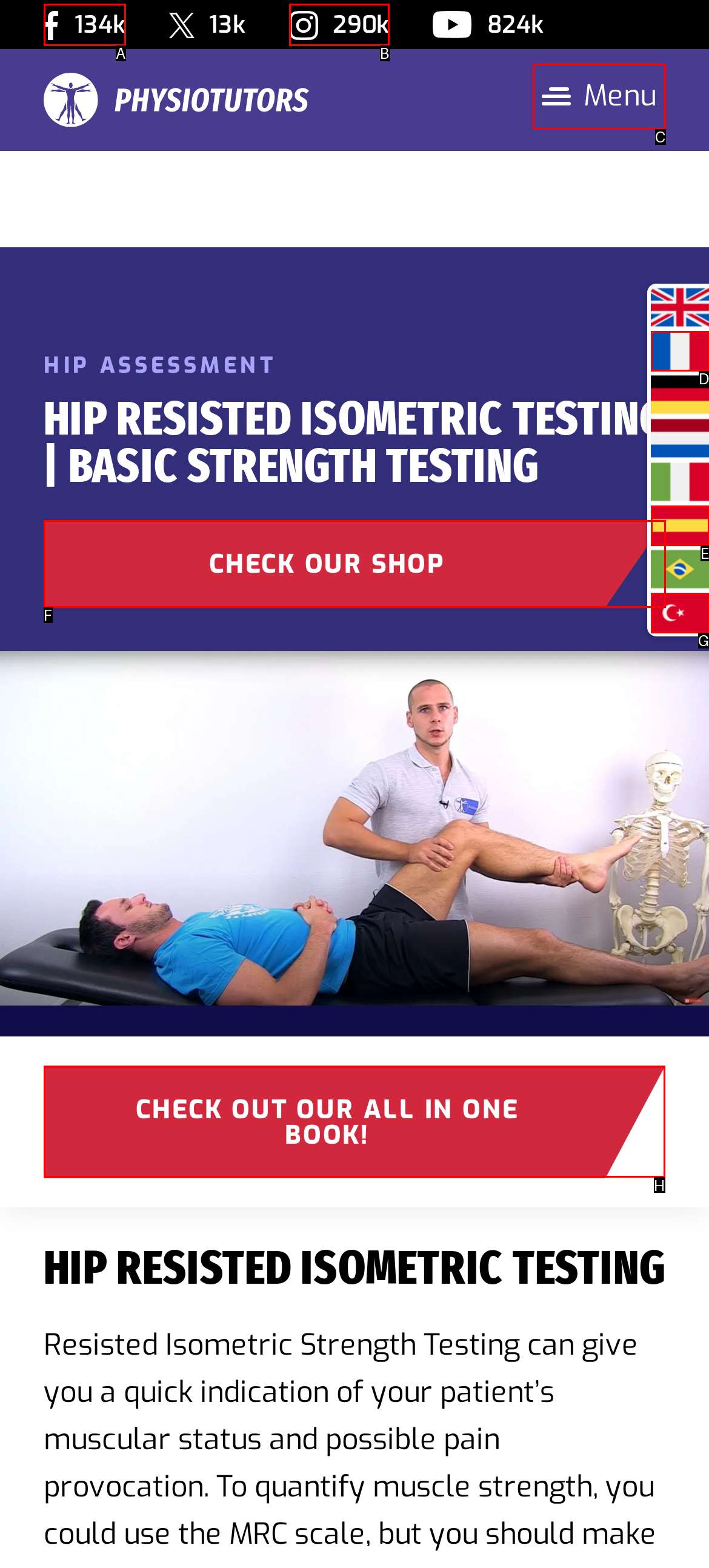Choose the HTML element that should be clicked to accomplish the task: Check out the all in one book. Answer with the letter of the chosen option.

H